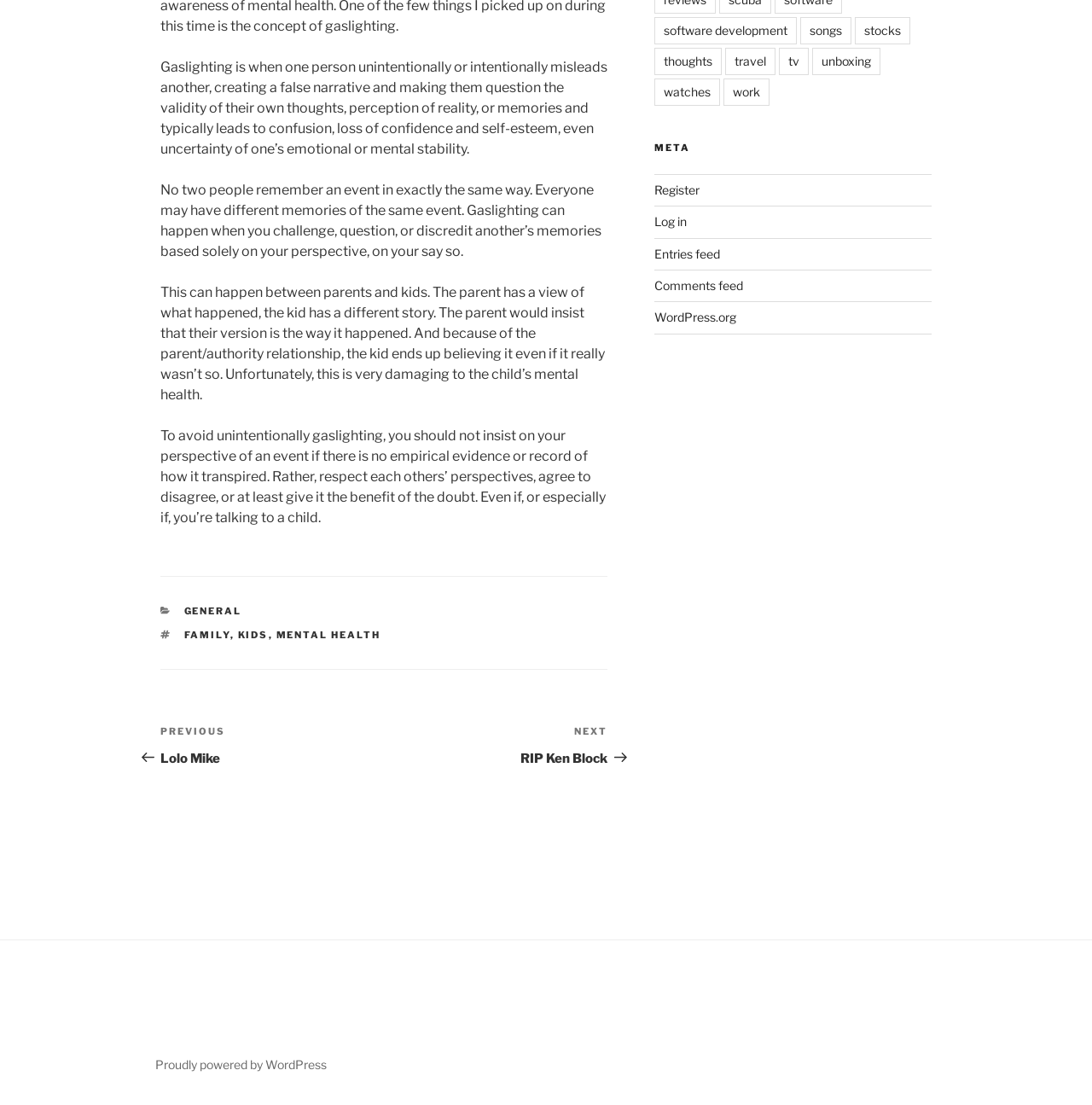From the given element description: "stocks", find the bounding box for the UI element. Provide the coordinates as four float numbers between 0 and 1, in the order [left, top, right, bottom].

[0.782, 0.016, 0.833, 0.04]